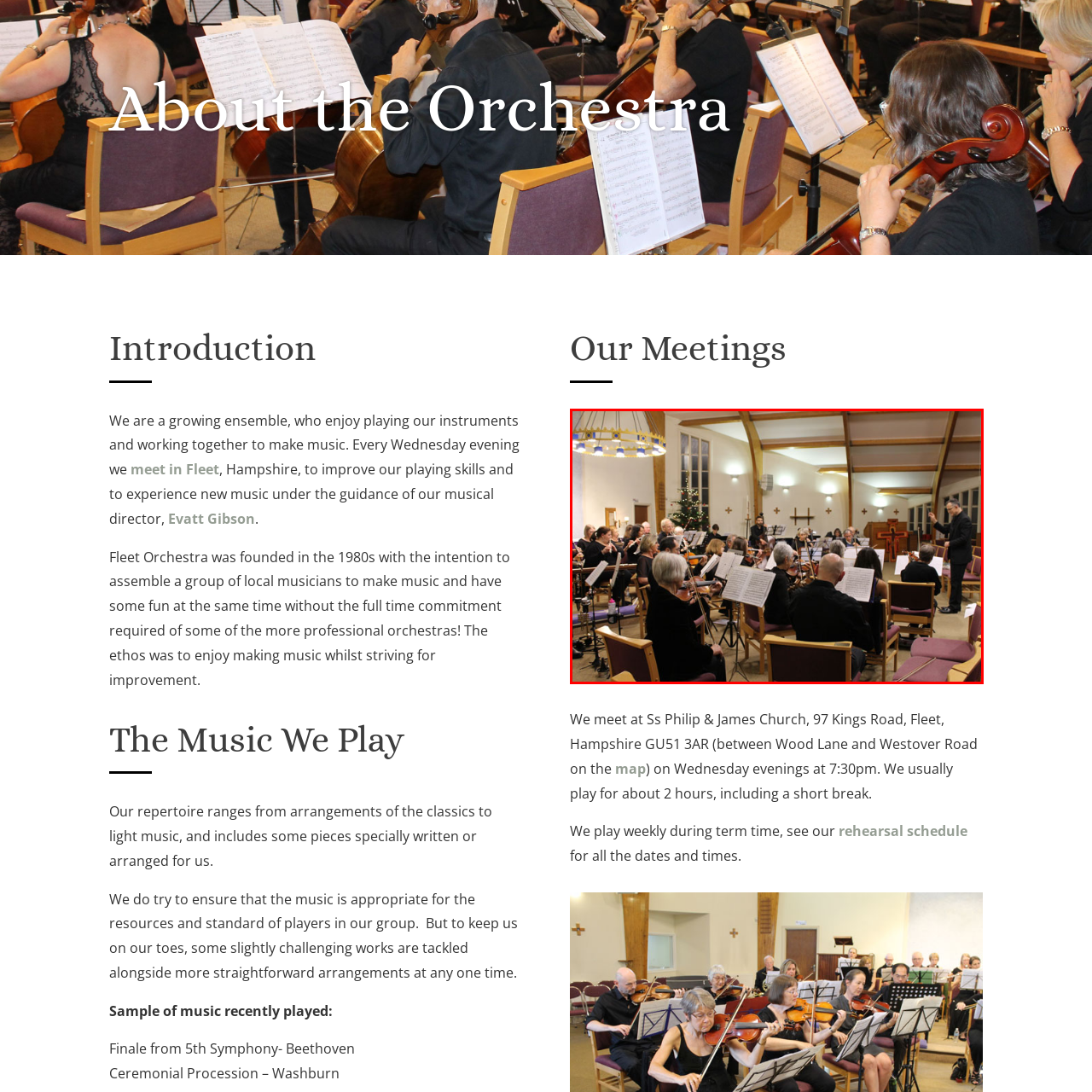What is the setting of the rehearsal scene?
Scrutinize the image inside the red bounding box and provide a detailed and extensive answer to the question.

The image captures a vibrant scene of the Fleet Orchestra during a rehearsal, set in a well-lit church interior, which is characterized by wooden beams and large windows, enhancing the warm ambiance of the space.